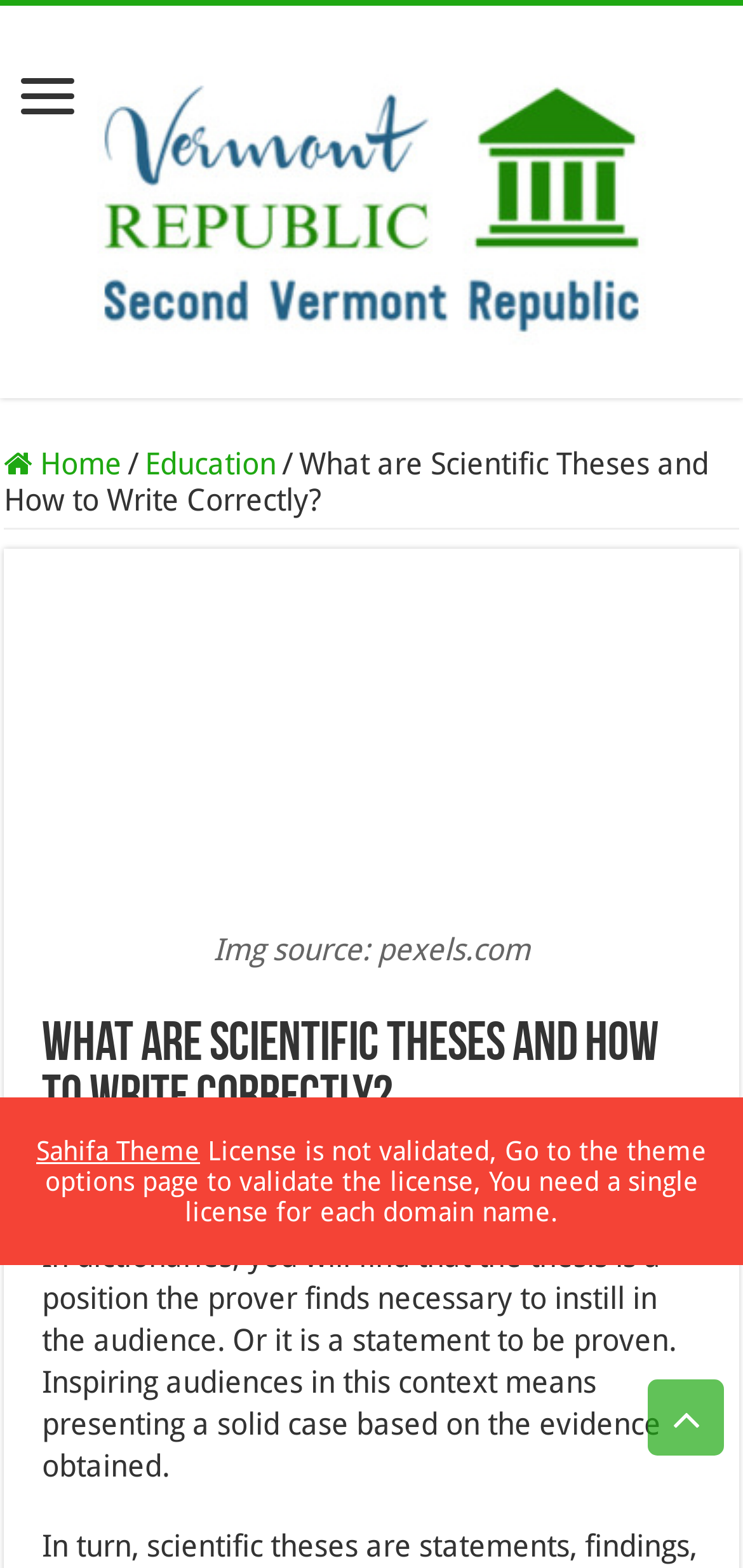Using the information shown in the image, answer the question with as much detail as possible: What is the name of the website?

The name of the website can be found in the heading element at the top of the page, which reads 'Vermont Republic'. This is also confirmed by the link element with the same text.